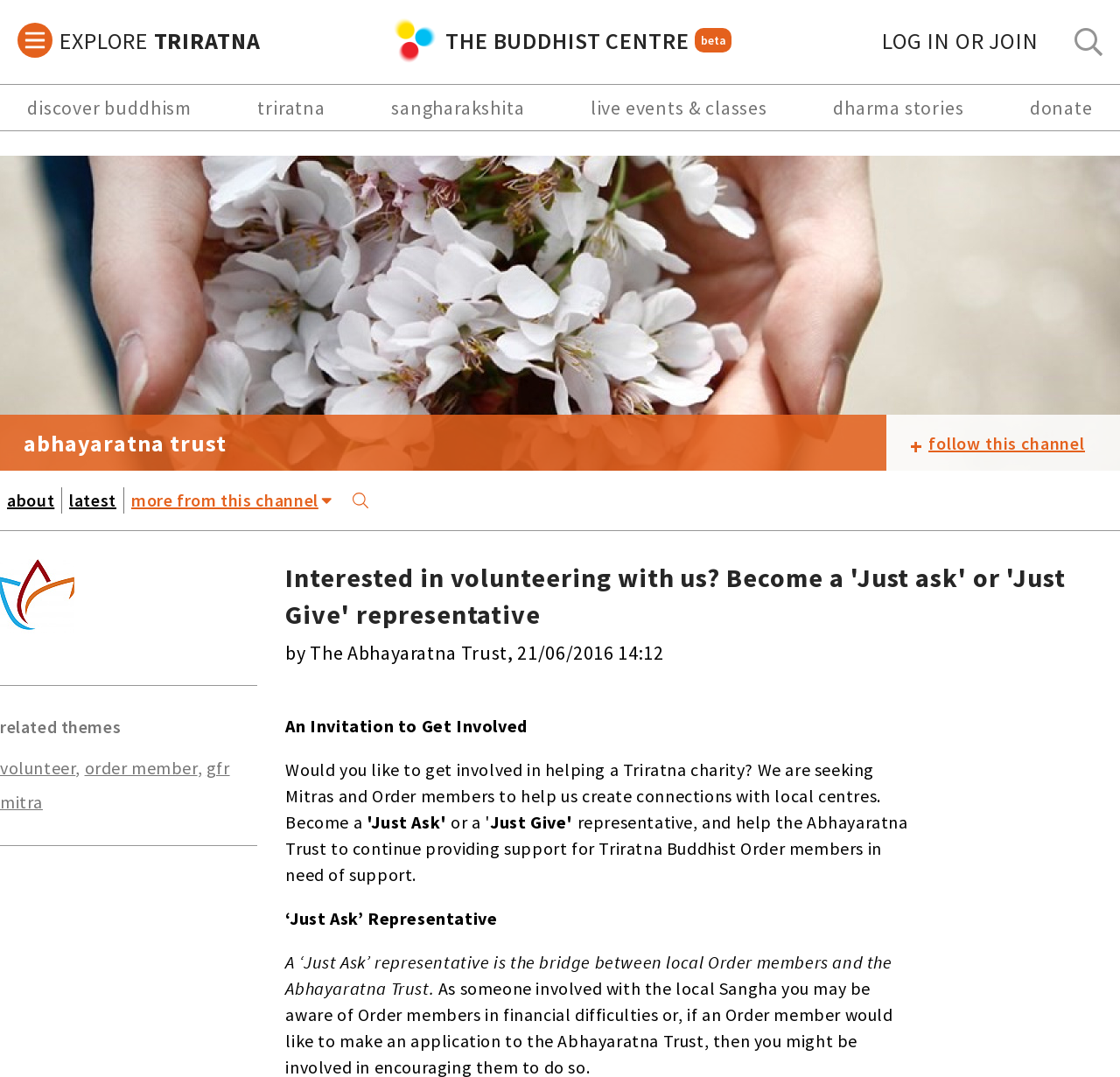Pinpoint the bounding box coordinates of the area that must be clicked to complete this instruction: "Read about 'ABHAYARATNA TRUST'".

[0.0, 0.145, 1.0, 0.437]